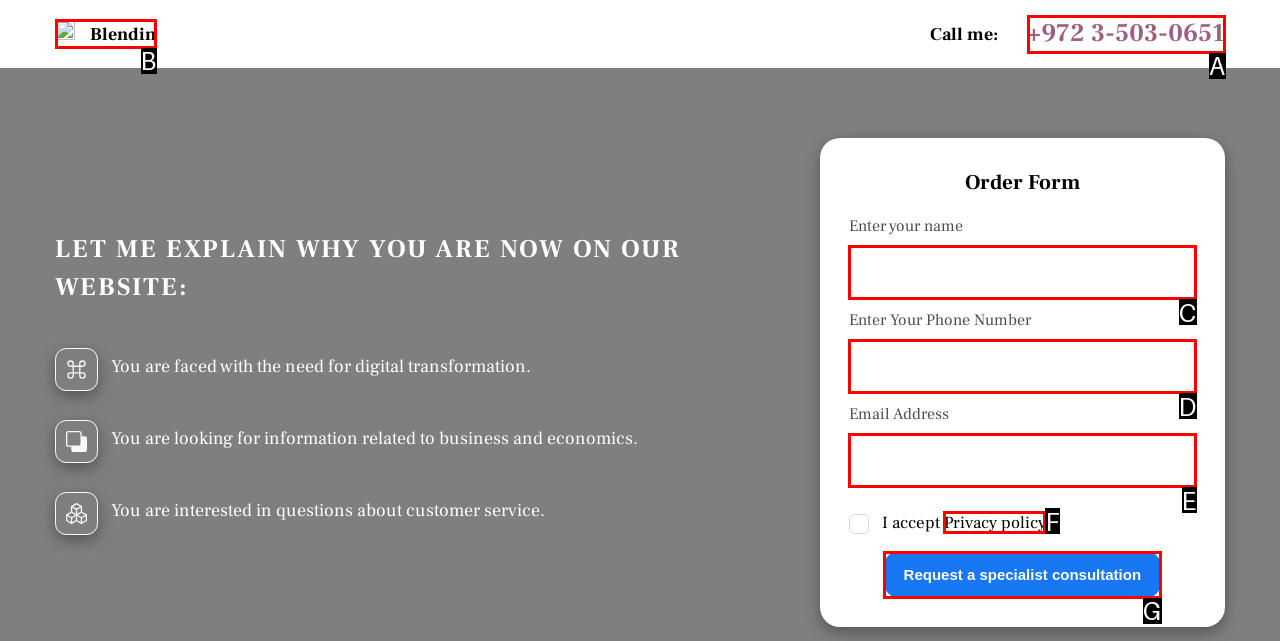Select the HTML element that corresponds to the description: Blendin
Reply with the letter of the correct option from the given choices.

B